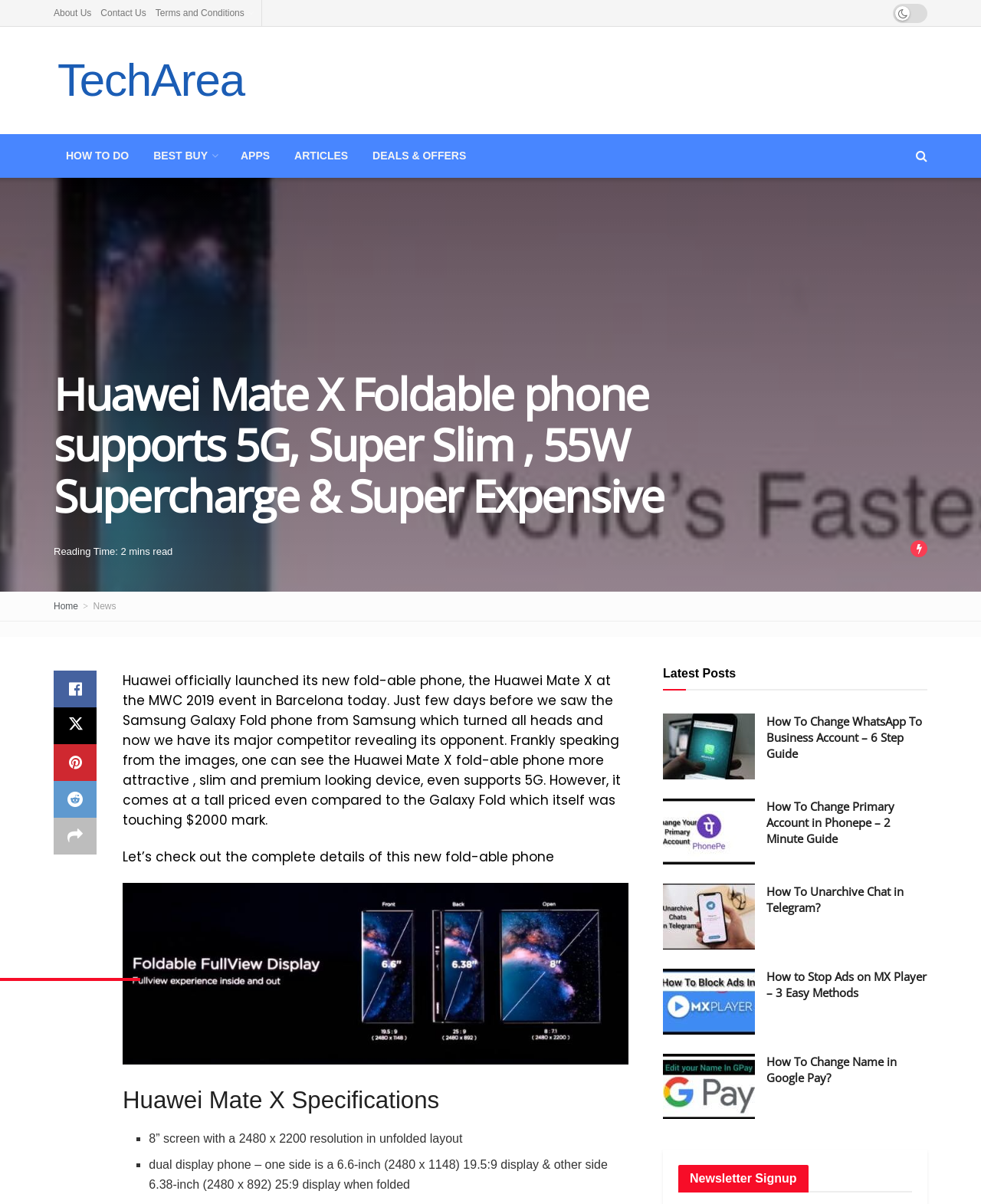Deliver a detailed narrative of the webpage's visual and textual elements.

This webpage is about the Huawei Mate X foldable phone, which was launched at the MWC 2019 event in Barcelona. At the top, there are several links to different sections of the website, including "About Us", "Contact Us", and "Terms and Conditions". Below these links, there is a heading that reads "Huawei Mate X Foldable phone supports 5G, Super Slim, 55W Supercharge & Super Expensive - TechArea". 

To the right of this heading, there are several icons and links, including "HOW TO DO", "BEST BUY", "APPS", "ARTICLES", and "DEALS & OFFERS". Below these links, there is a heading that reads "Huawei Mate X Foldable phone supports 5G, Super Slim, 55W Supercharge & Super Expensive" again, followed by a brief summary of the phone's features and a comparison to the Samsung Galaxy Fold phone.

Below this summary, there is an image of the Huawei Mate X phone, followed by a heading that reads "Huawei Mate X Specifications". This section lists several specifications of the phone, including its screen resolution and display sizes. 

To the right of this section, there is a heading that reads "Latest Posts", followed by several links to different articles, including "How To Change WhatsApp To Business Account – 6 Step Guide", "How To Change Primary Account in Phonepe – 2 Minute Guide", and "How To Unarchive Chat in Telegram?". Each of these links has a corresponding image and heading that summarizes the article.

At the bottom of the page, there is a heading that reads "Newsletter Signup".